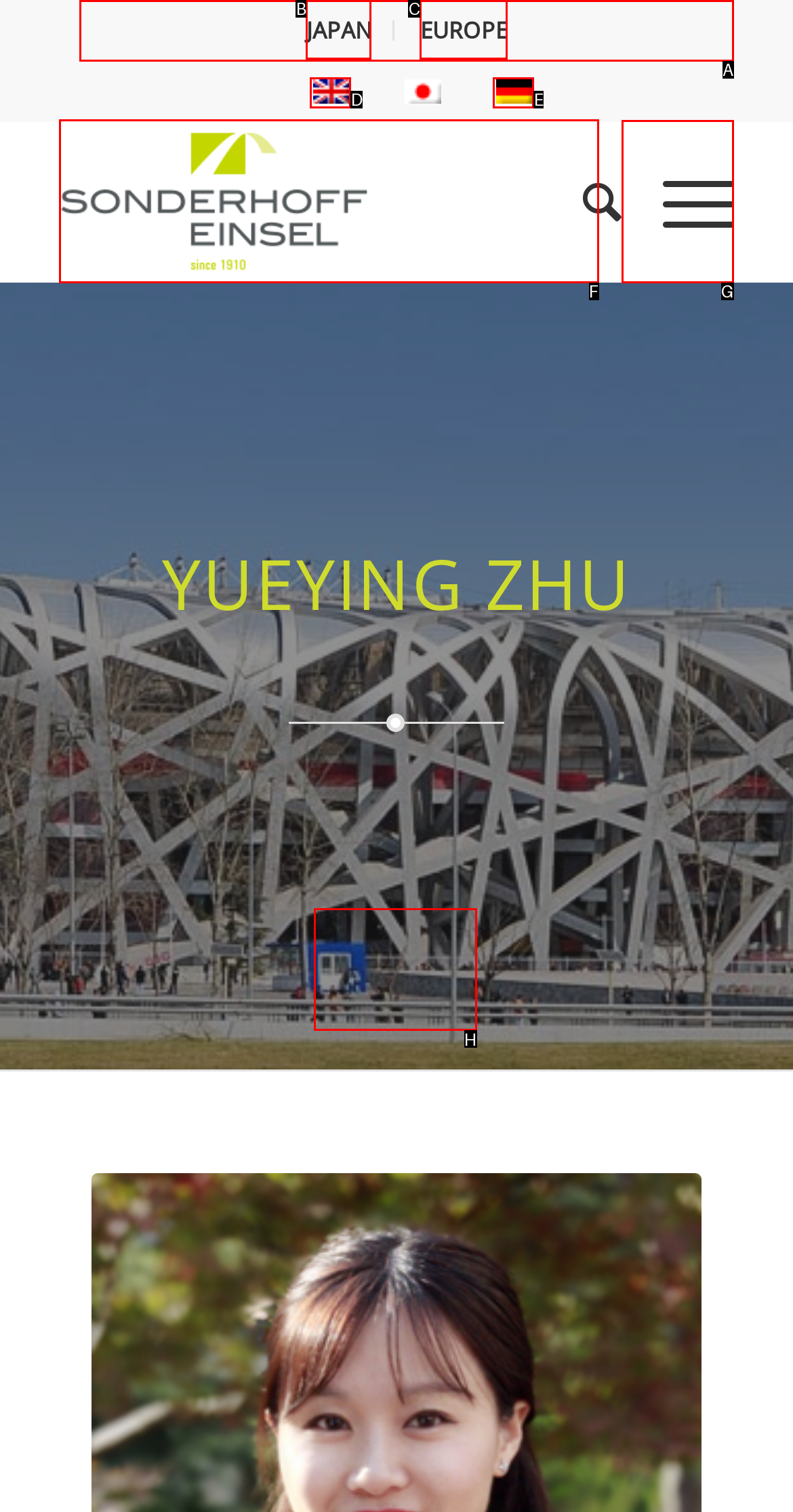Identify which HTML element should be clicked to fulfill this instruction: View S&E Beijing Reply with the correct option's letter.

F